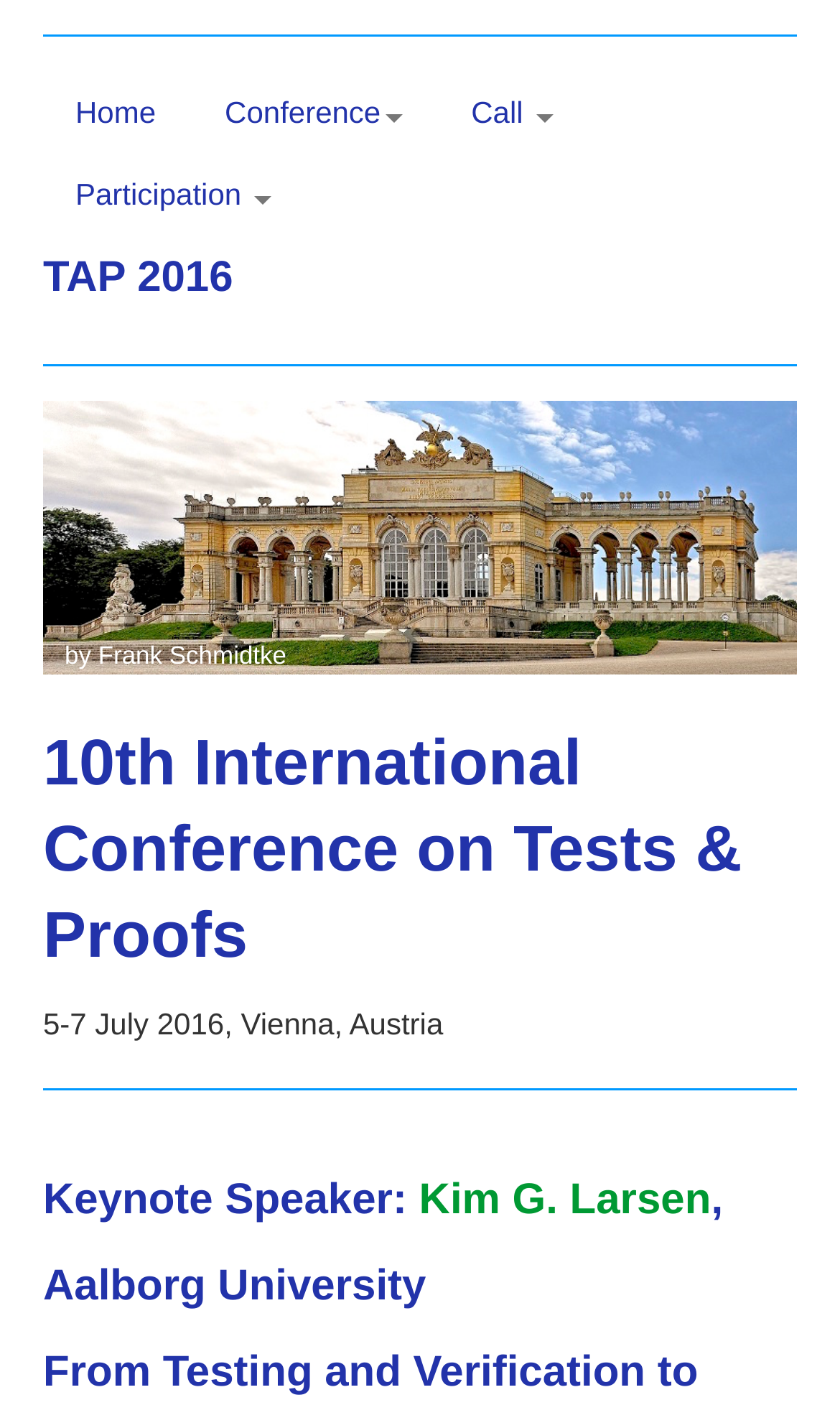Identify the bounding box of the HTML element described as: "Website for Adelaide Gaol →".

None